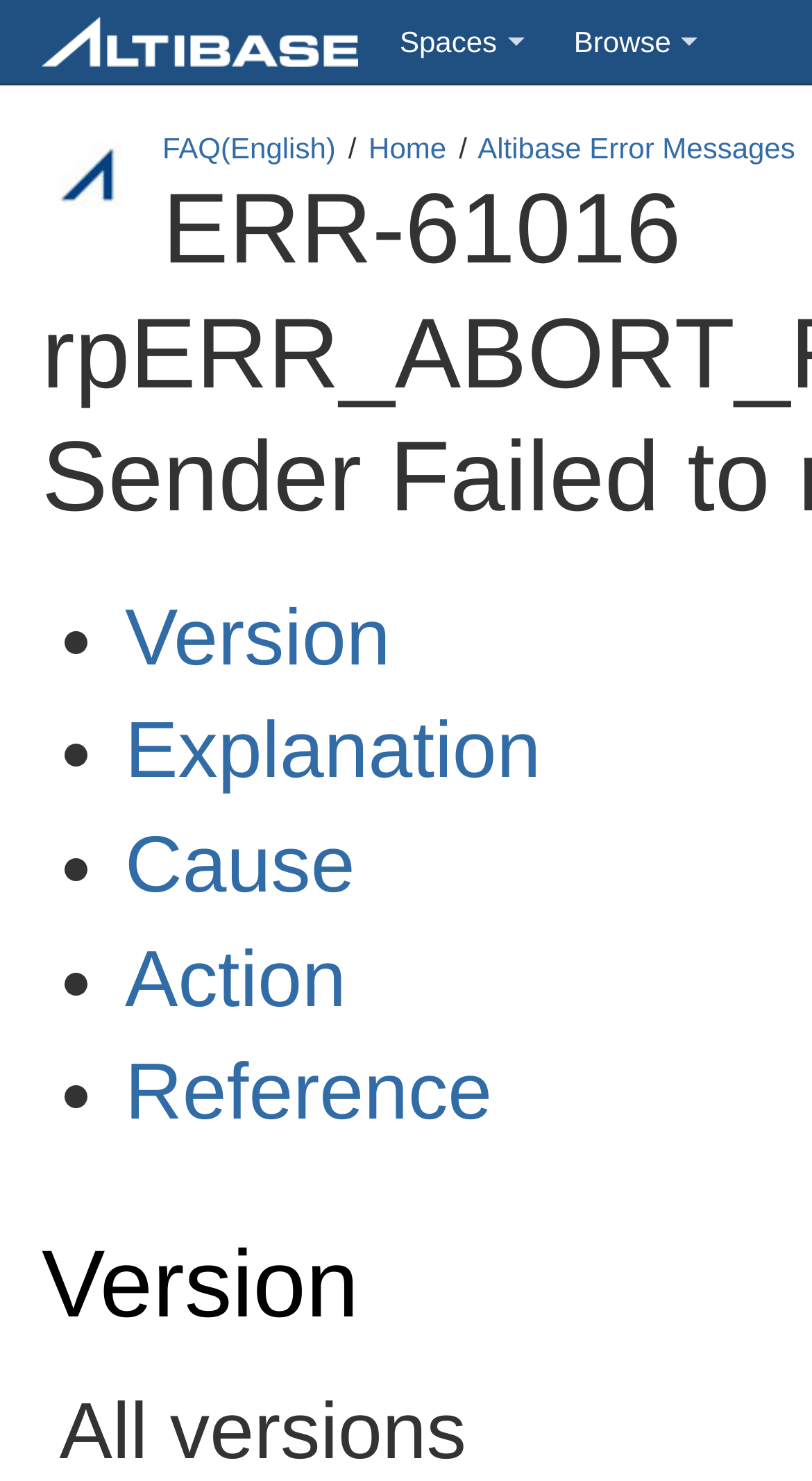Please identify the bounding box coordinates of the region to click in order to complete the given instruction: "check version". The coordinates should be four float numbers between 0 and 1, i.e., [left, top, right, bottom].

[0.154, 0.401, 0.481, 0.461]